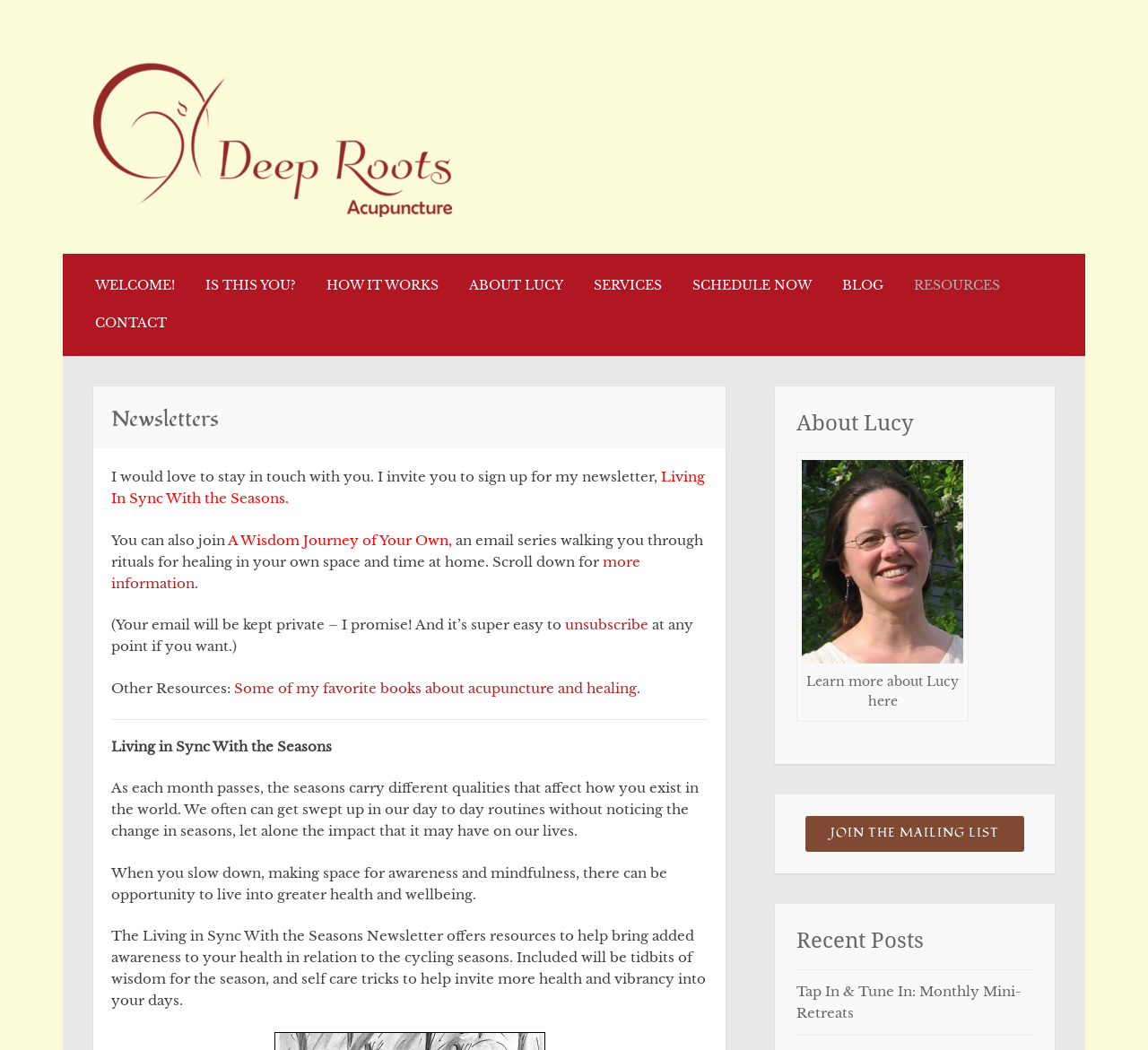Pinpoint the bounding box coordinates of the element that must be clicked to accomplish the following instruction: "Read Online Exclusives". The coordinates should be in the format of four float numbers between 0 and 1, i.e., [left, top, right, bottom].

None